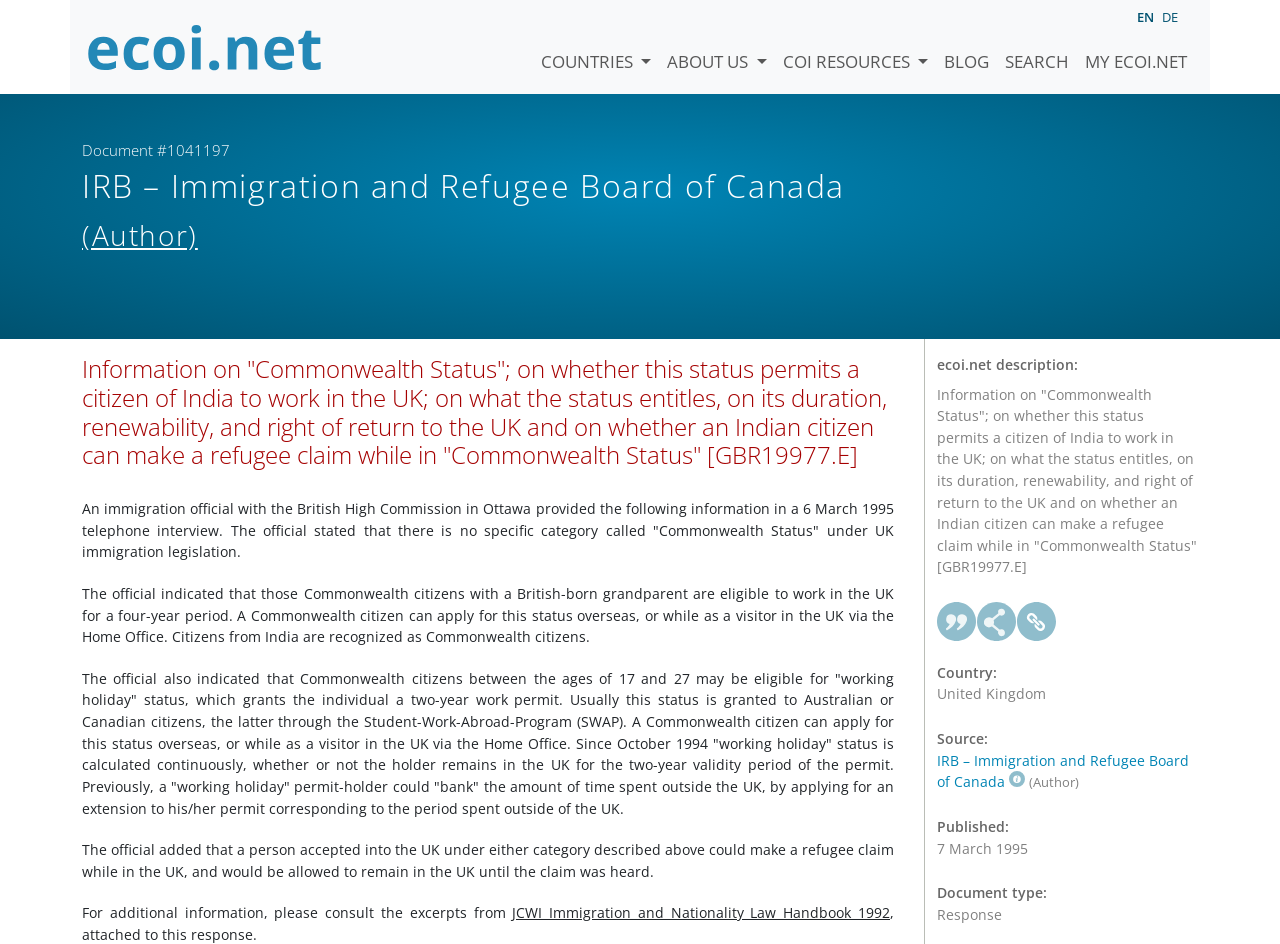Please find the bounding box coordinates (top-left x, top-left y, bottom-right x, bottom-right y) in the screenshot for the UI element described as follows: DMCA Notice

None